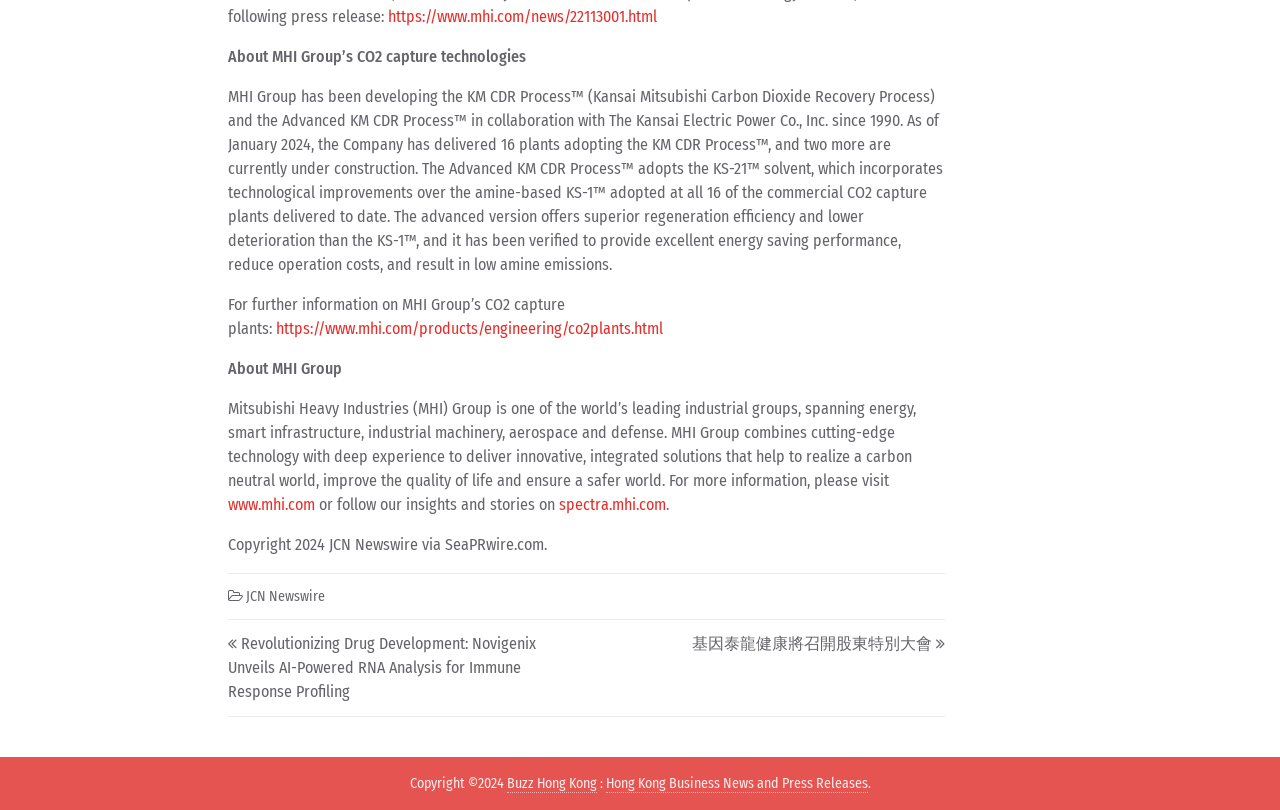Please reply to the following question using a single word or phrase: 
What is the topic of the webpage?

CO2 capture technologies